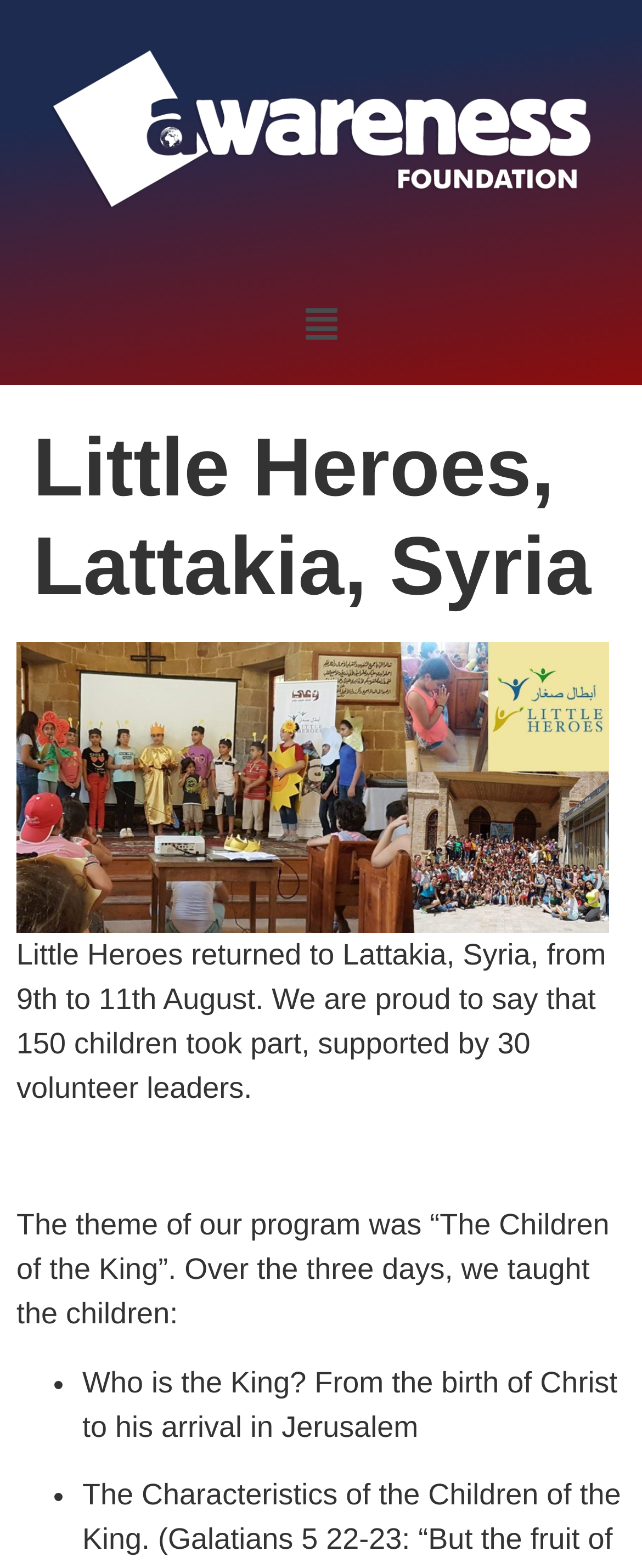Please examine the image and answer the question with a detailed explanation:
What is the theme of the program?

I determined the theme of the program by reading the text 'The theme of our program was “The Children of the King”.' which is a static text element on the webpage.